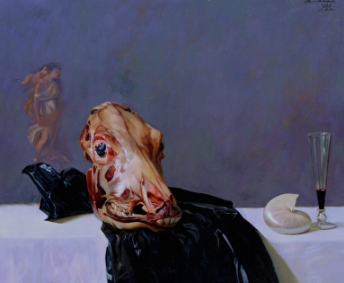Please use the details from the image to answer the following question comprehensively:
What is hinted at in the background of the image?

The caption suggests that faint figures or motifs can be perceived in the background, which hint at a narrative or mythological context that enriches the visual experience of the image.